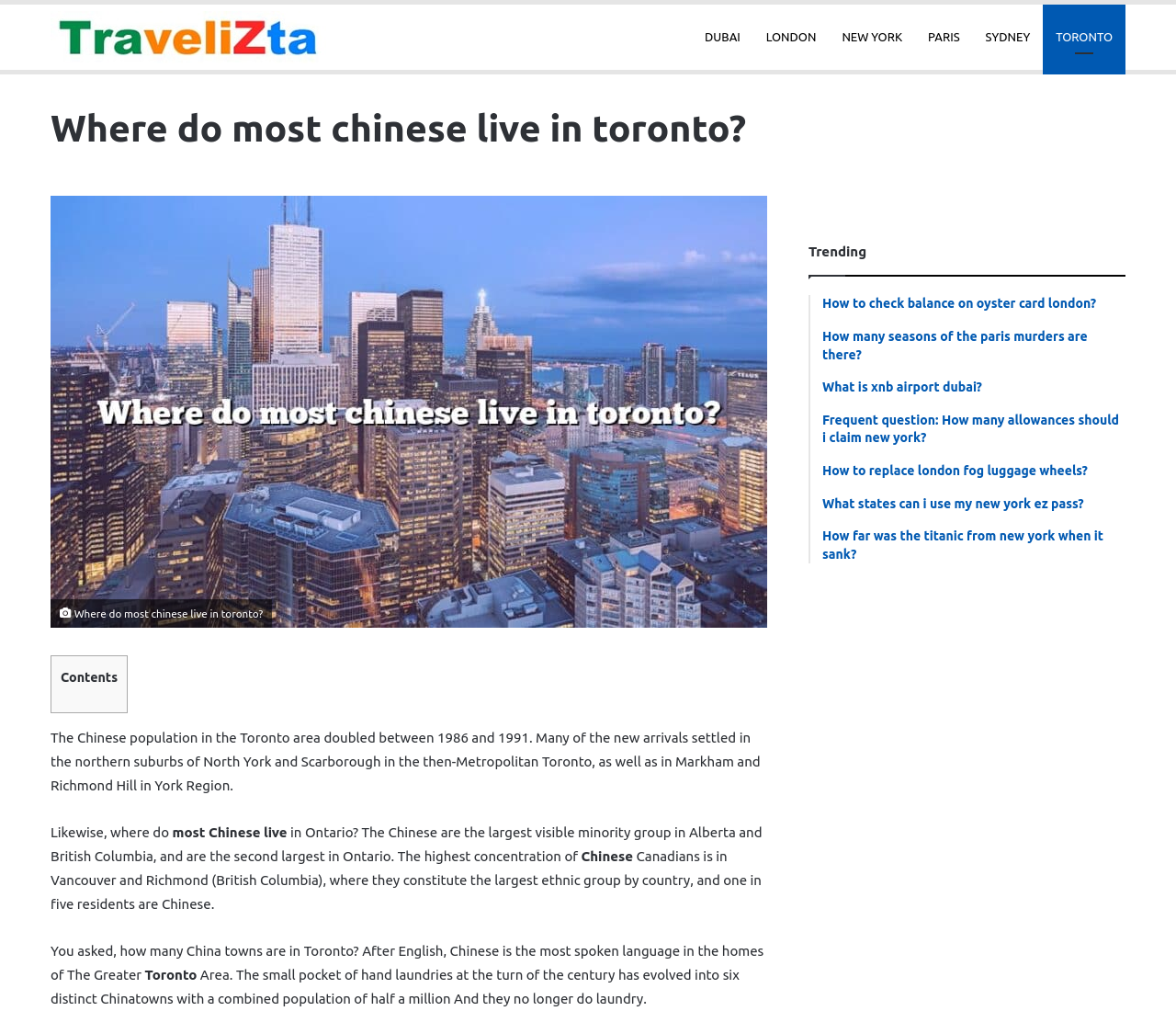Please identify the bounding box coordinates of the area that needs to be clicked to fulfill the following instruction: "Click on the 'TORONTO' link."

[0.887, 0.005, 0.957, 0.069]